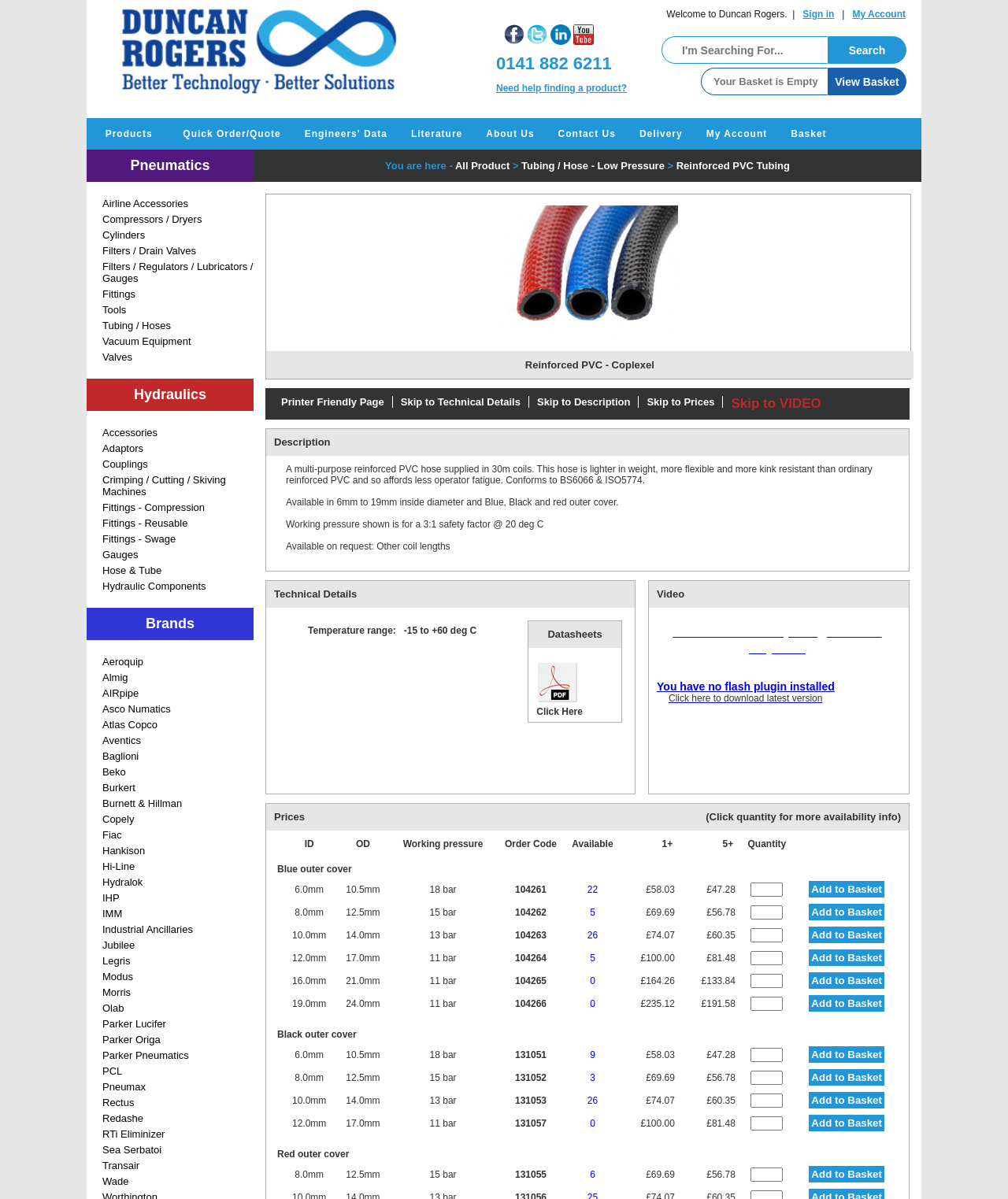Please determine the bounding box coordinates of the element to click on in order to accomplish the following task: "Go to the Pneumatics page". Ensure the coordinates are four float numbers ranging from 0 to 1, i.e., [left, top, right, bottom].

[0.129, 0.131, 0.208, 0.144]